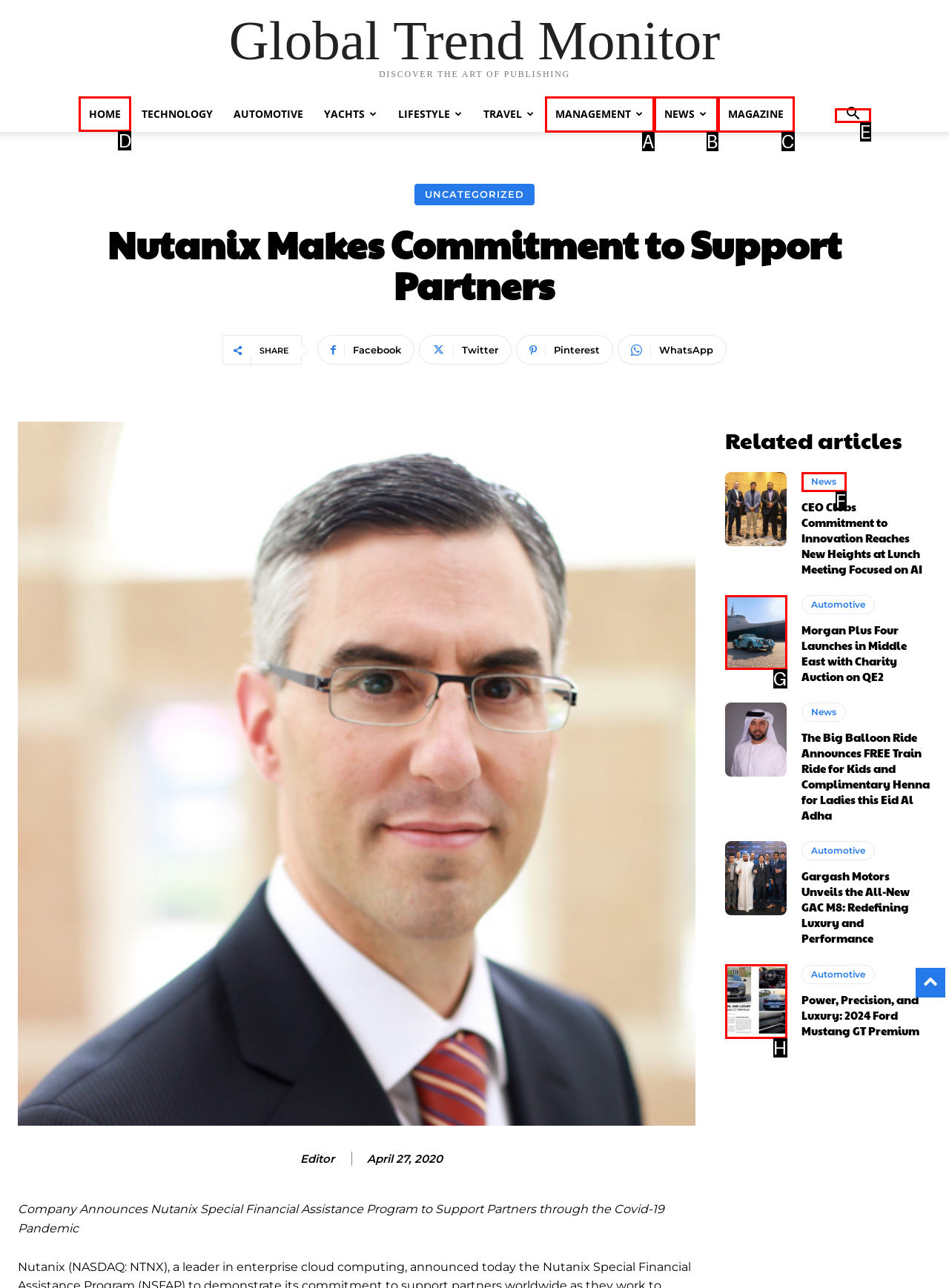What letter corresponds to the UI element to complete this task: Click on the 'HOME' link
Answer directly with the letter.

D